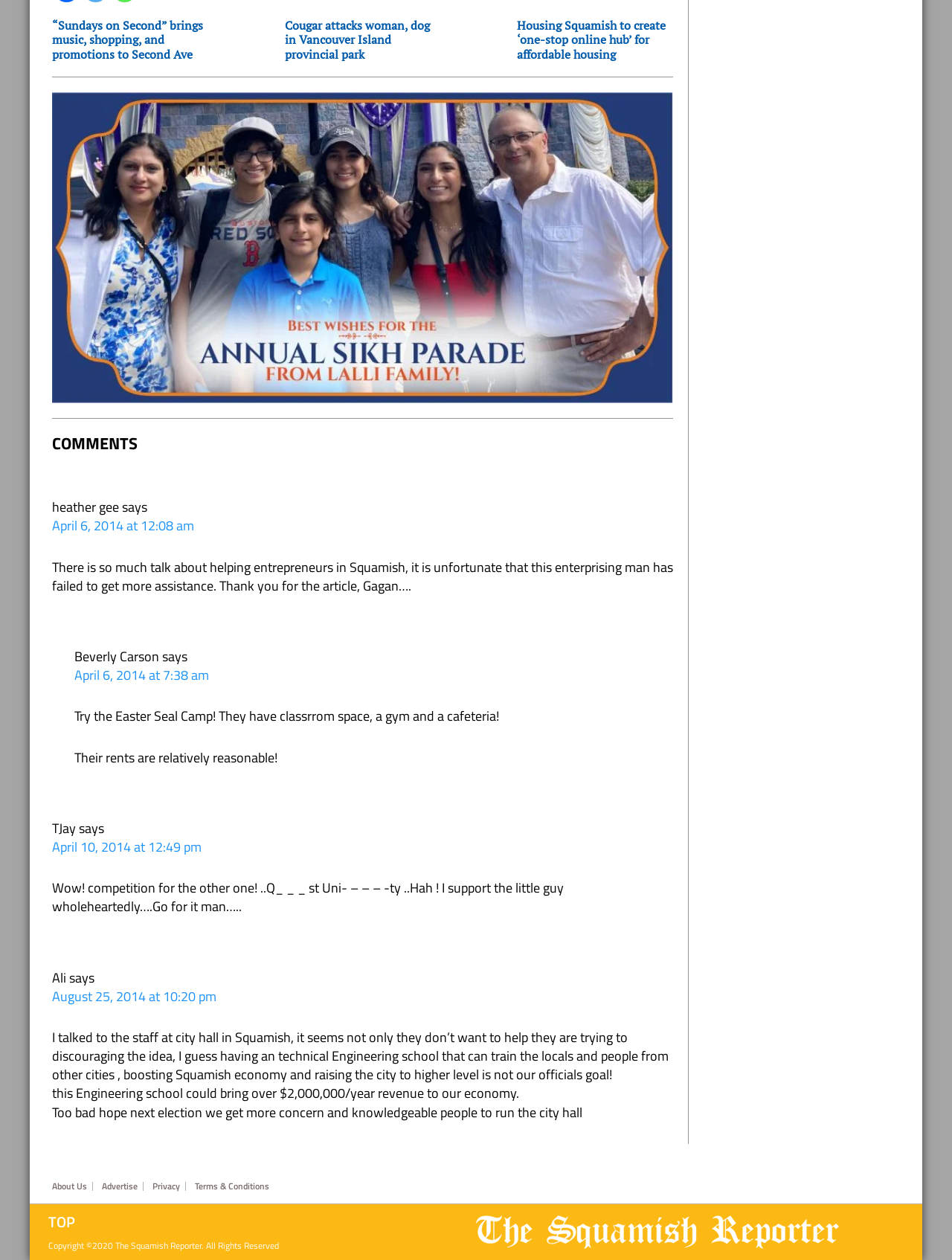Using the webpage screenshot, locate the HTML element that fits the following description and provide its bounding box: "Terms & Conditions".

[0.205, 0.938, 0.283, 0.945]